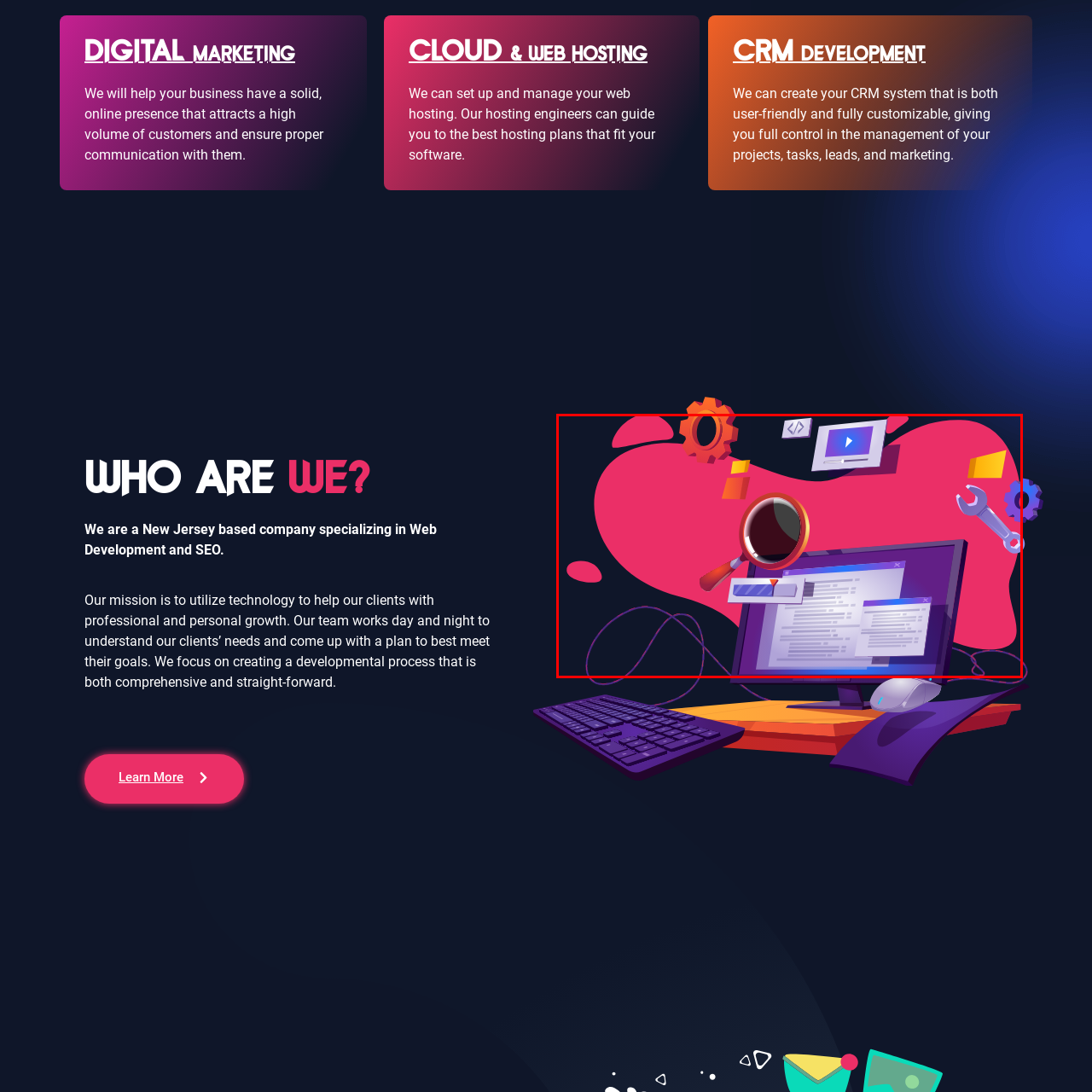What do the colorful geometric shapes and tools represent?
Check the image inside the red boundary and answer the question using a single word or brief phrase.

Creative and mechanical aspects